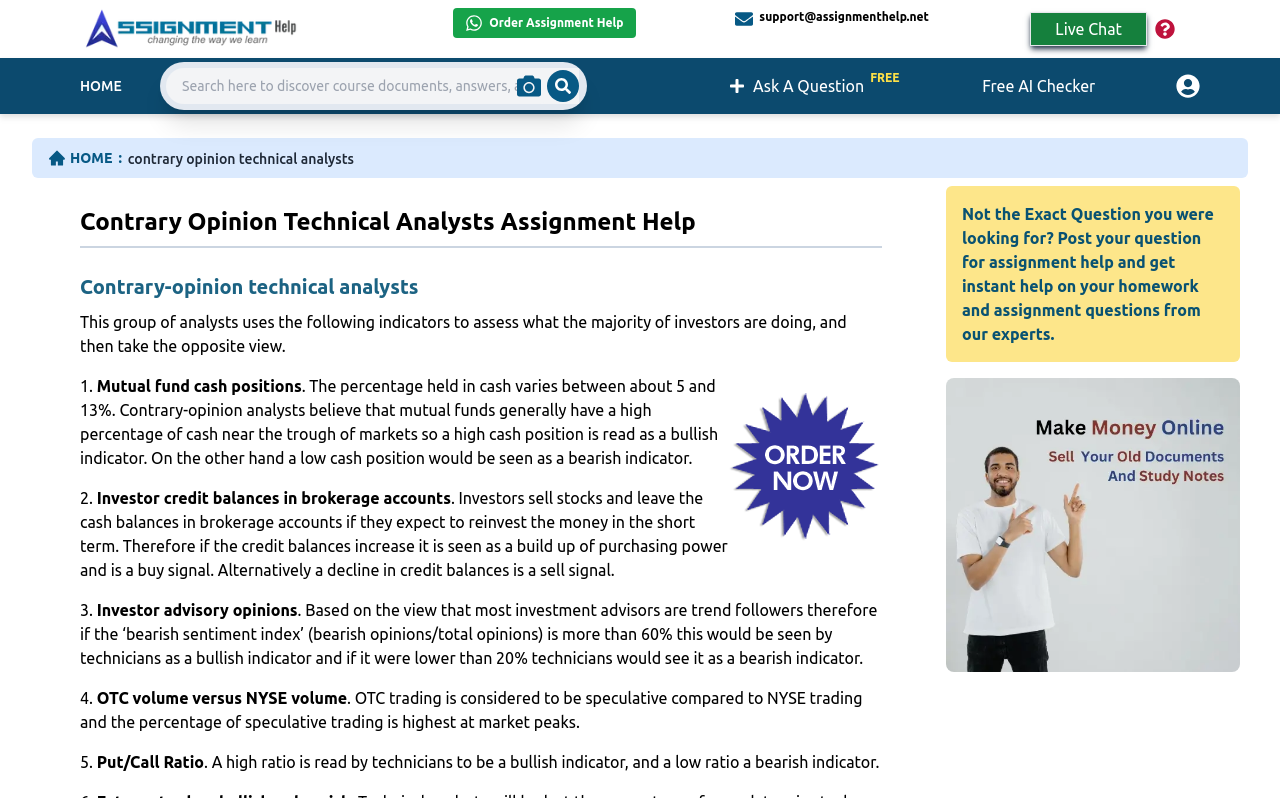What is the topic of the assignment help provided on this webpage?
Please give a detailed and elaborate answer to the question.

The webpage provides assignment help on the topic of Contrary Opinion Technical Analysts, which is a subject that involves analyzing market trends and making investment decisions based on the actions of the majority of investors.